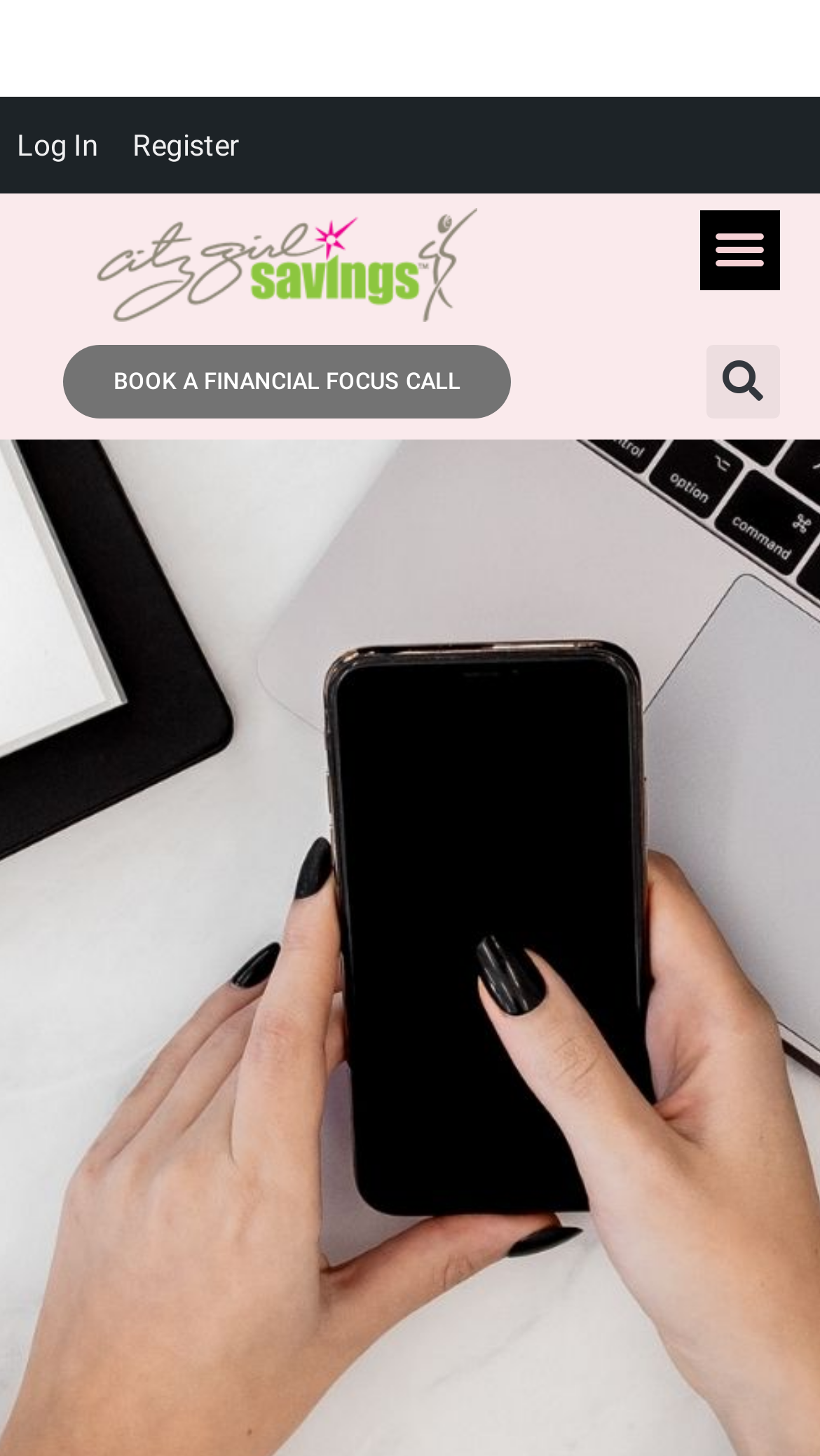Find the coordinates for the bounding box of the element with this description: "Log In".

[0.0, 0.066, 0.141, 0.133]